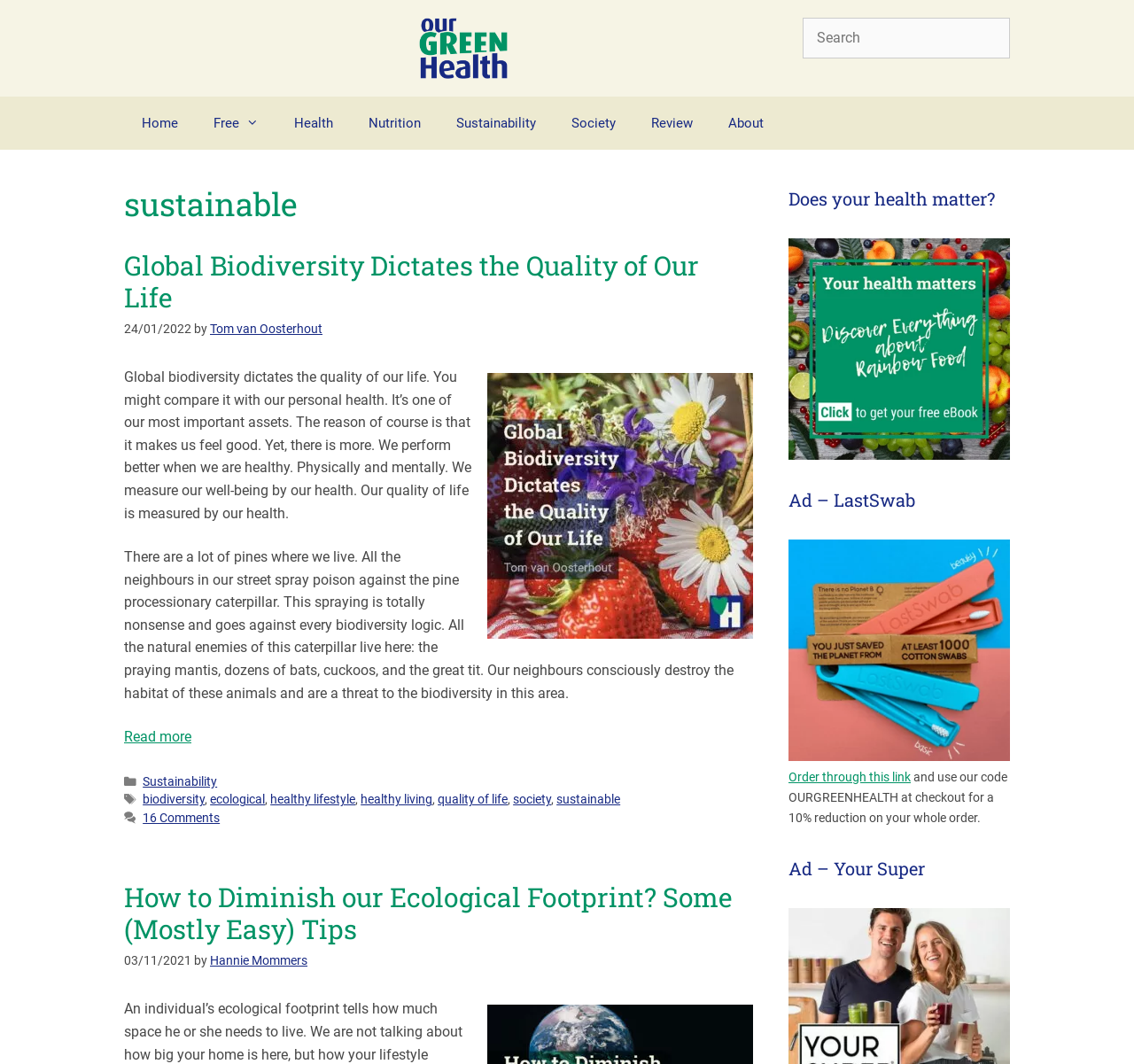Respond with a single word or phrase:
What is the purpose of the search bar?

To search the website